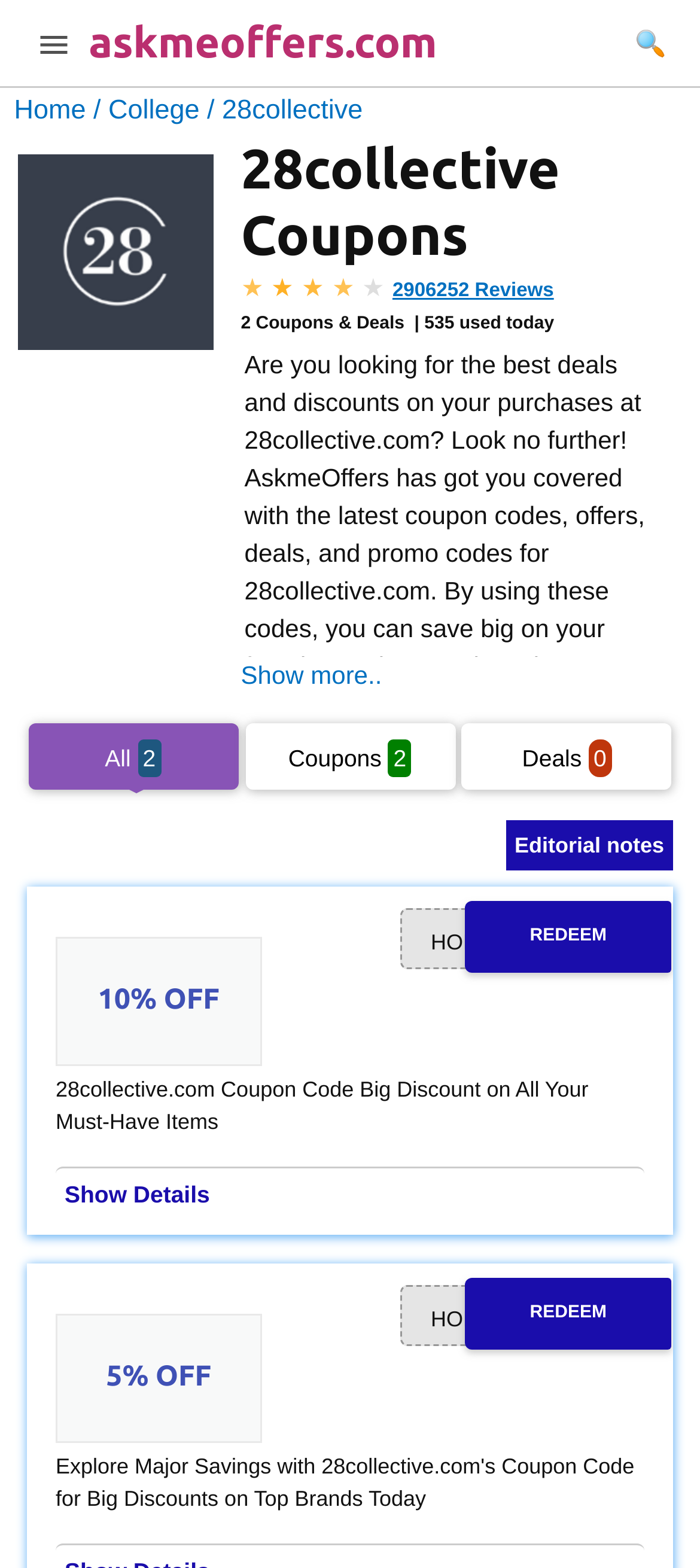Locate the bounding box coordinates of the segment that needs to be clicked to meet this instruction: "Search with the magnifying glass".

[0.906, 0.015, 0.95, 0.04]